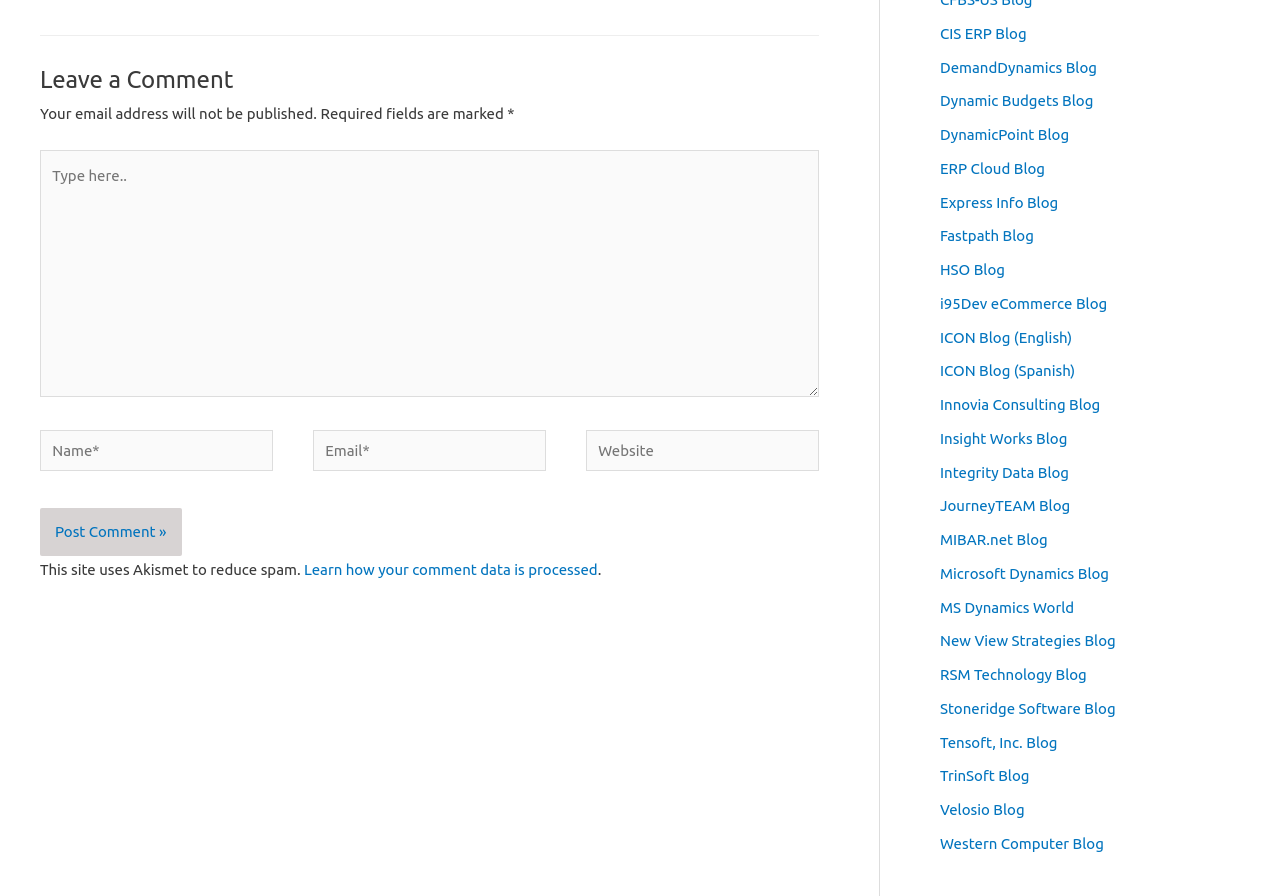Respond with a single word or phrase to the following question: How many links are there at the top of the webpage?

12